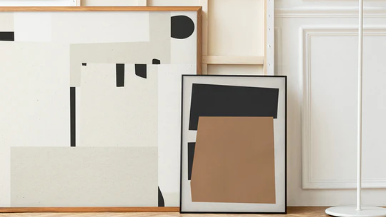Provide a comprehensive description of the image.

The image showcases a stylish arrangement of modern art pieces, nestled within a Scandinavian-inspired living room. Prominently displayed is a large, abstract artwork featuring a composition of soft beige tones and bold black blocks, creating an engaging visual contrast. Alongside it, a smaller framed piece in earthy brown and black hues adds depth to the aesthetic. The background reveals a minimalist setting with light wooden flooring and a white-washed wall, highlighting the simplicity and elegance characteristic of mid-century modern design. This captivating tableau not only reflects a contemporary artistic approach but also enhances the warm and inviting atmosphere typical of Scandinavian decor.